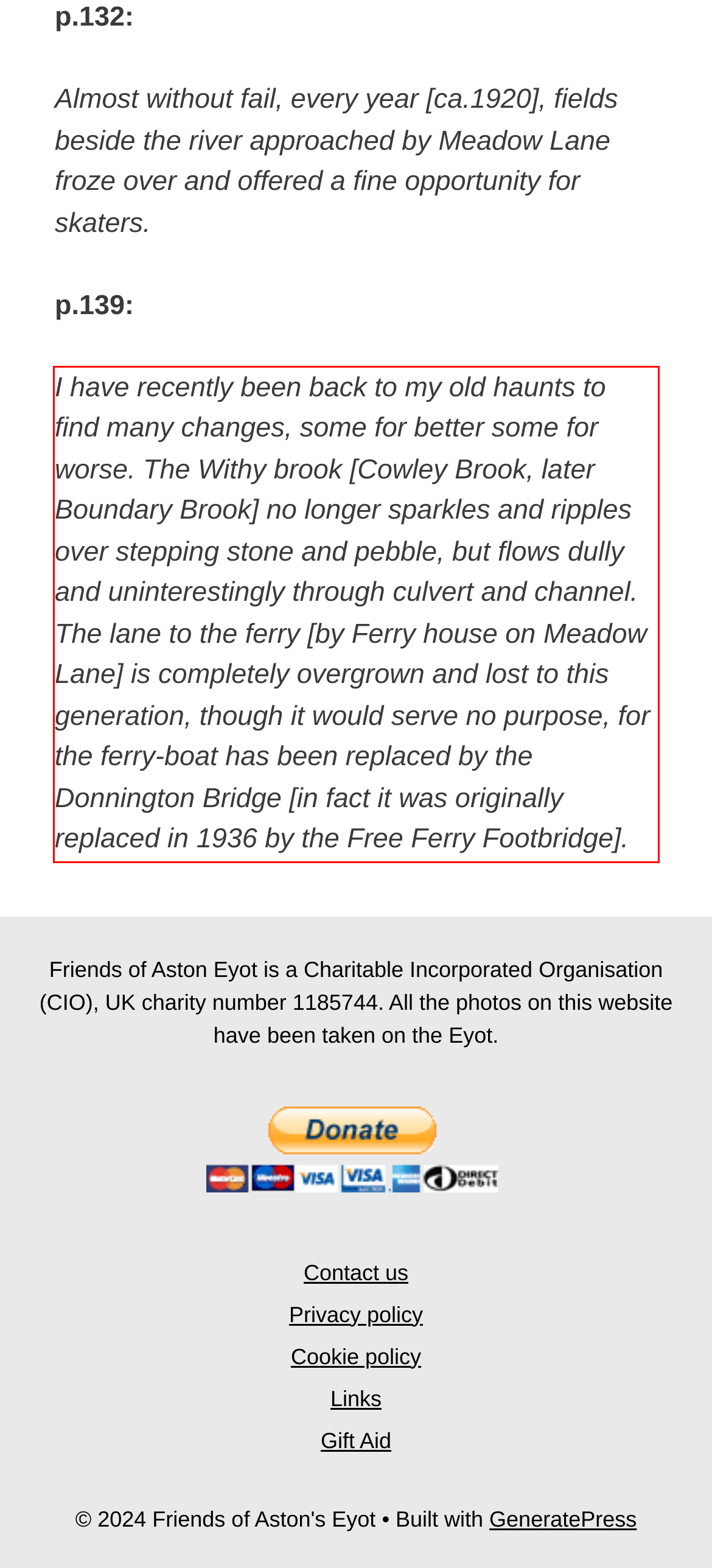Observe the screenshot of the webpage that includes a red rectangle bounding box. Conduct OCR on the content inside this red bounding box and generate the text.

I have recently been back to my old haunts to find many changes, some for better some for worse. The Withy brook [Cowley Brook, later Boundary Brook] no longer sparkles and ripples over stepping stone and pebble, but flows dully and uninterestingly through culvert and channel. The lane to the ferry [by Ferry house on Meadow Lane] is completely overgrown and lost to this generation, though it would serve no purpose, for the ferry-boat has been replaced by the Donnington Bridge [in fact it was originally replaced in 1936 by the Free Ferry Footbridge].